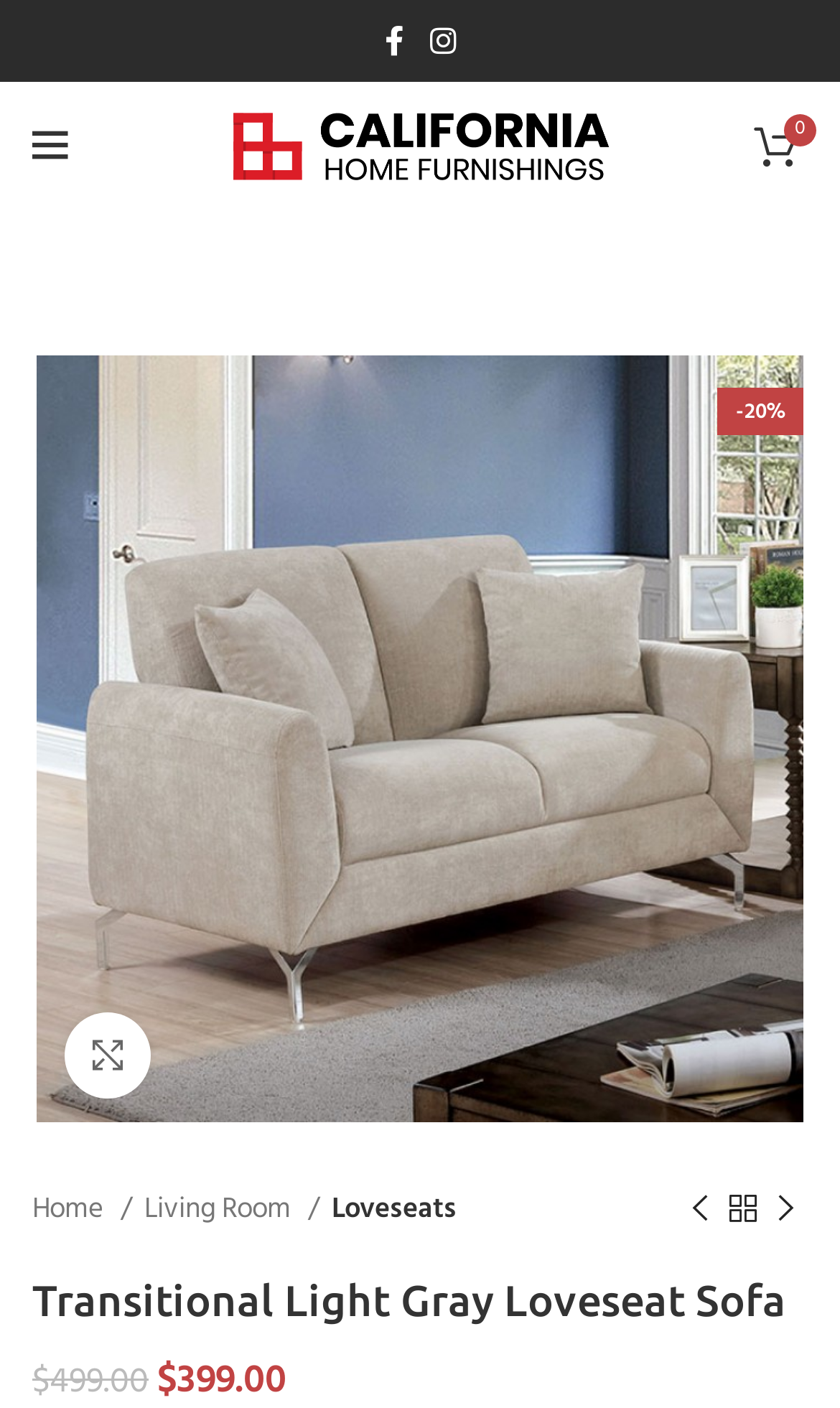Could you determine the bounding box coordinates of the clickable element to complete the instruction: "Enlarge the product image"? Provide the coordinates as four float numbers between 0 and 1, i.e., [left, top, right, bottom].

[0.077, 0.719, 0.179, 0.78]